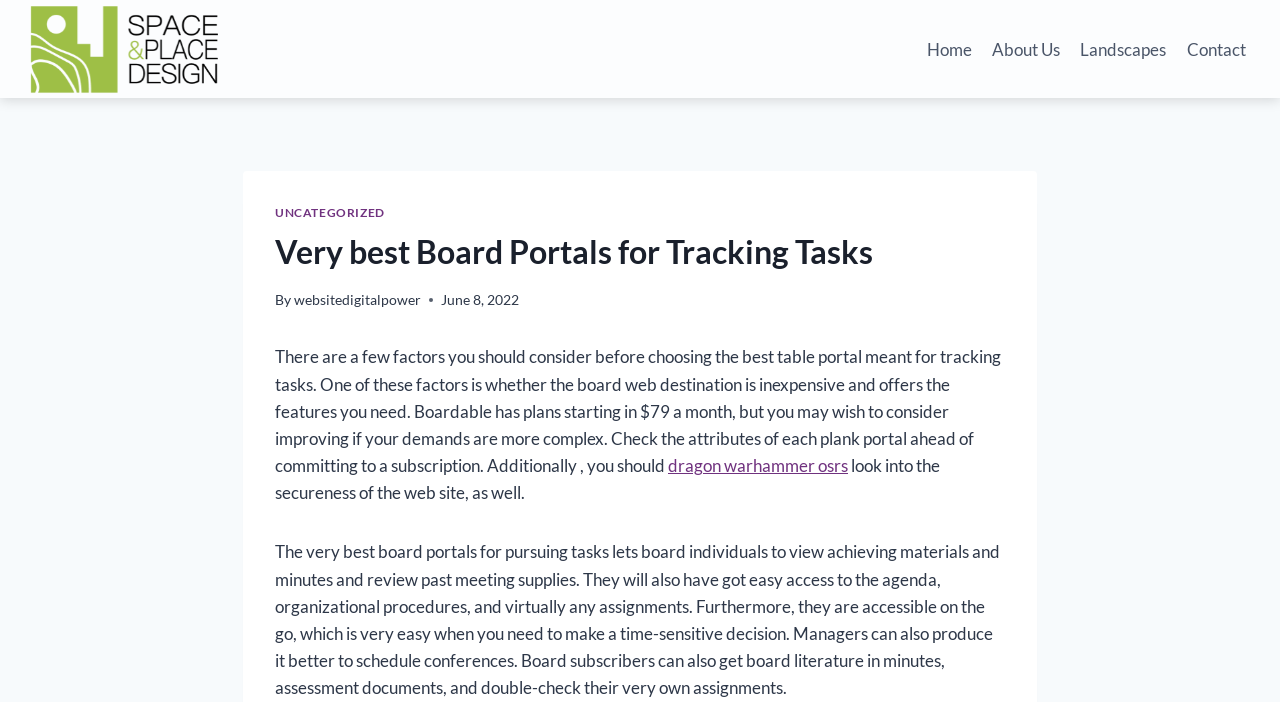Please determine the primary heading and provide its text.

Very best Board Portals for Tracking Tasks